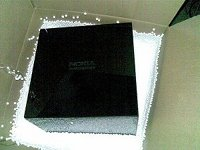What was included with the mysterious box?
Please ensure your answer is as detailed and informative as possible.

According to the caption, the box was accompanied by a USB lead and instructions, which were likely provided to help the recipient connect the box to a computer and explore its contents.